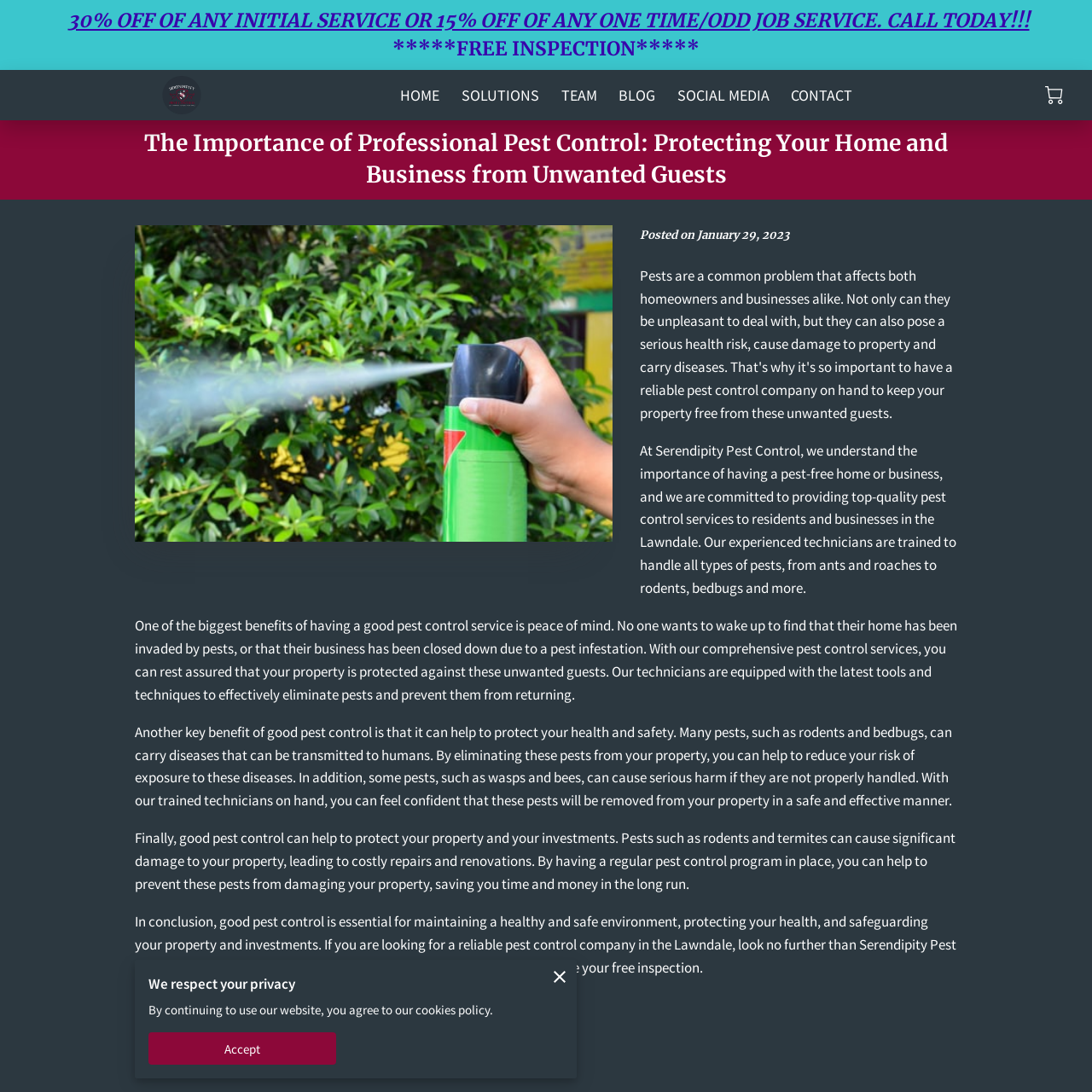Specify the bounding box coordinates of the area to click in order to follow the given instruction: "Learn more about the team."

[0.504, 0.074, 0.557, 0.1]